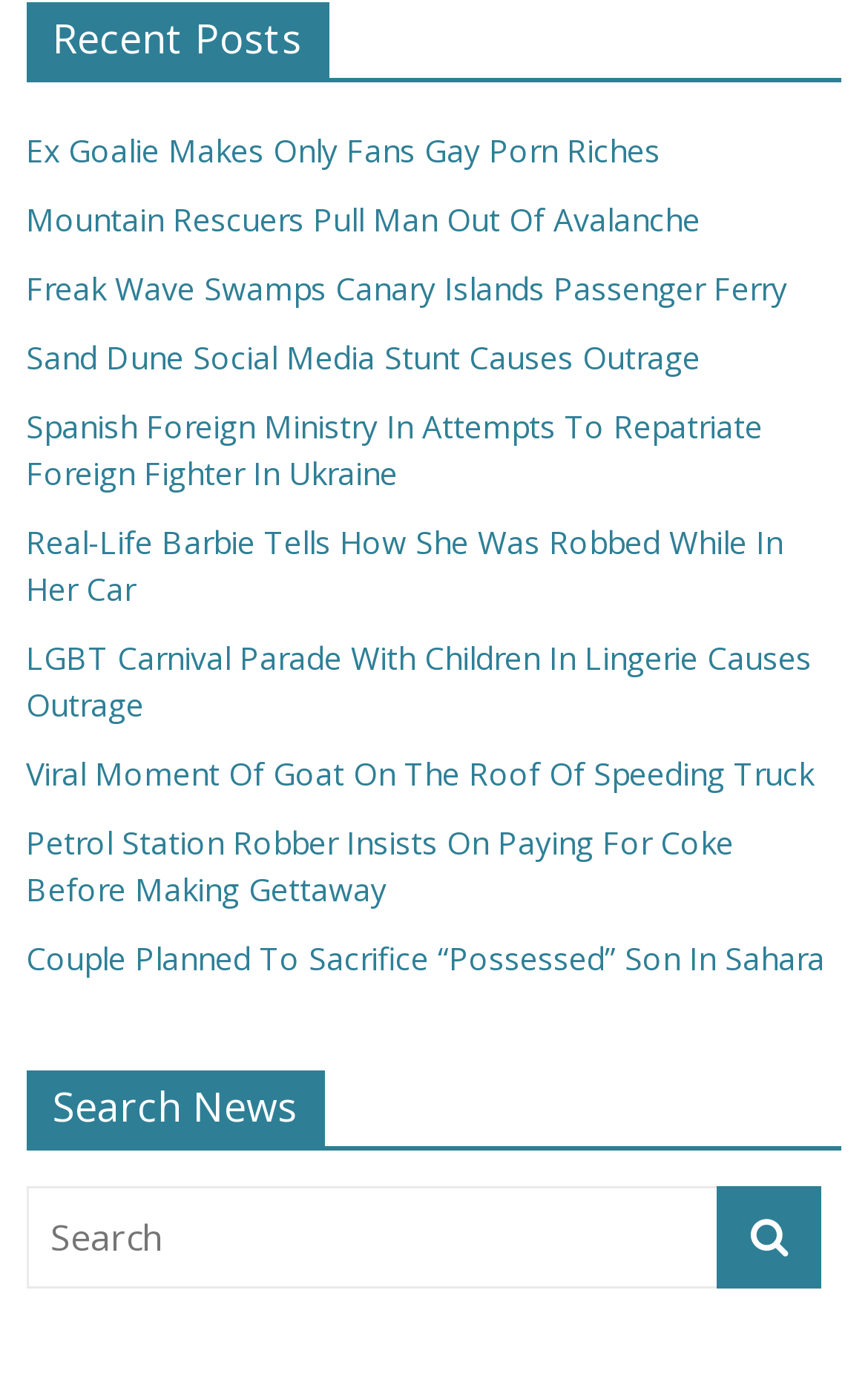Please identify the bounding box coordinates for the region that you need to click to follow this instruction: "Click on 'Recent Posts'".

[0.03, 0.002, 0.97, 0.06]